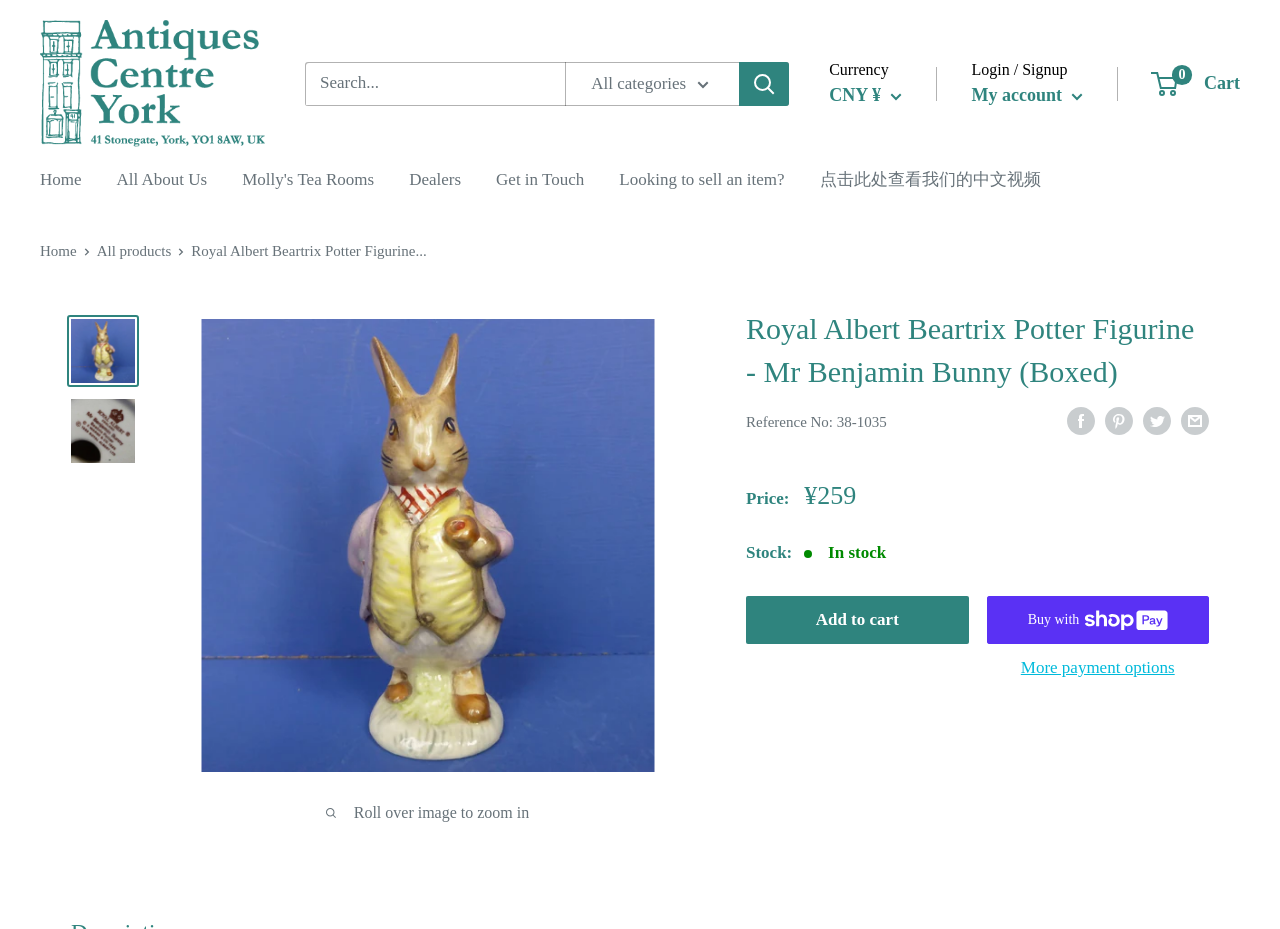Please predict the bounding box coordinates (top-left x, top-left y, bottom-right x, bottom-right y) for the UI element in the screenshot that fits the description: parent_node: All categories aria-label="Search"

[0.577, 0.066, 0.617, 0.114]